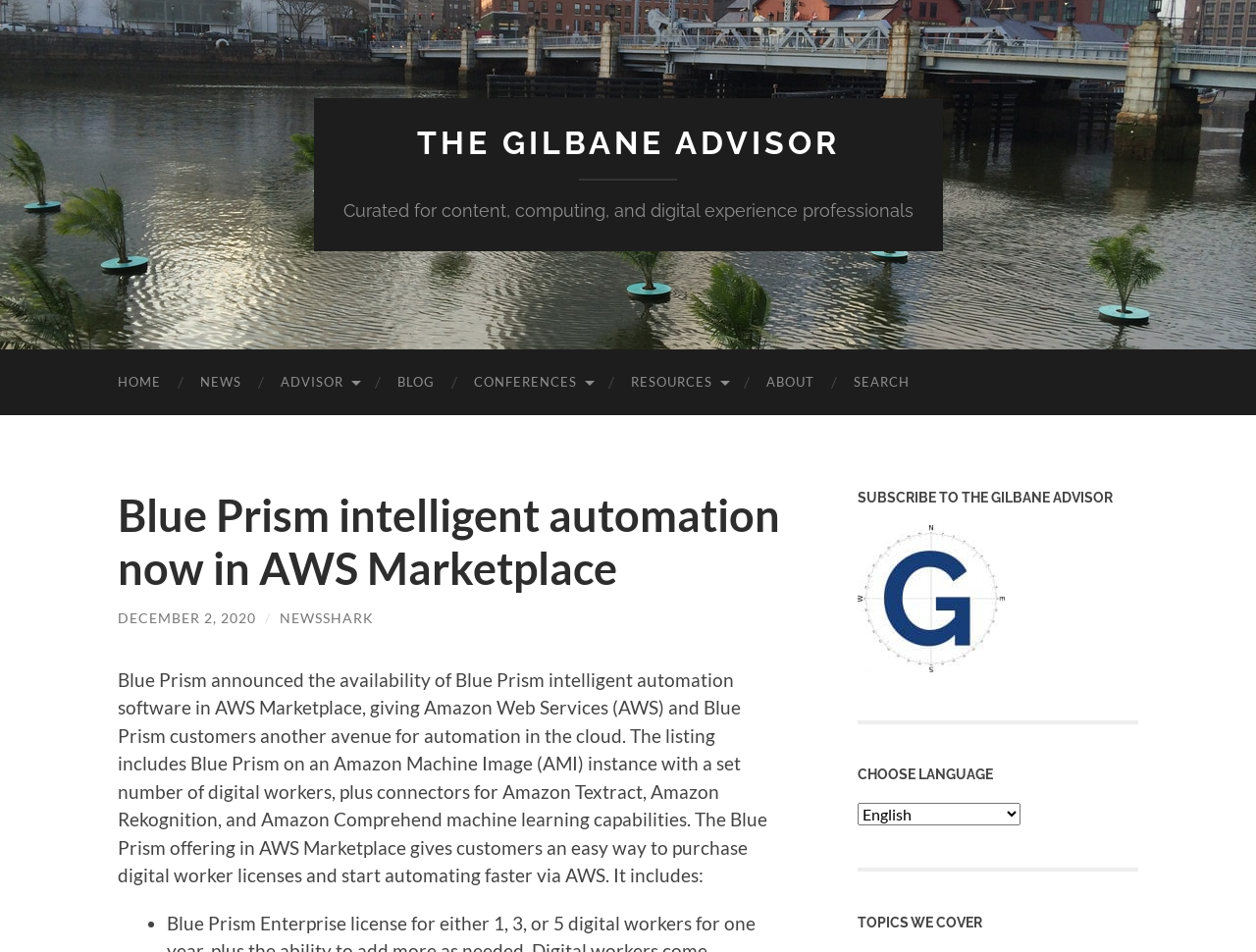Locate the bounding box coordinates of the UI element described by: "The Gilbane Advisor". The bounding box coordinates should consist of four float numbers between 0 and 1, i.e., [left, top, right, bottom].

[0.332, 0.131, 0.668, 0.169]